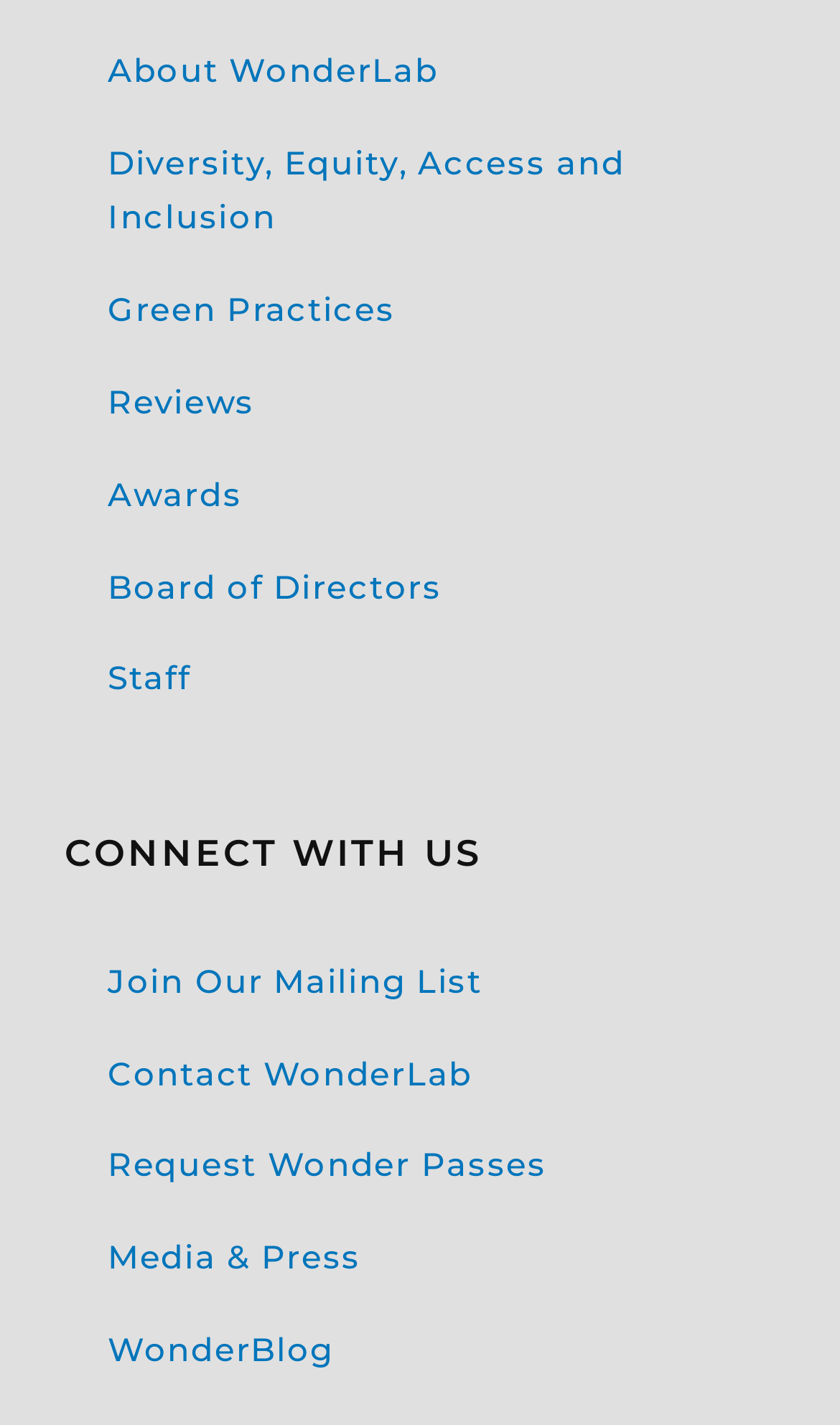Give a concise answer of one word or phrase to the question: 
What is the last link under 'CONNECT WITH US'?

WonderBlog